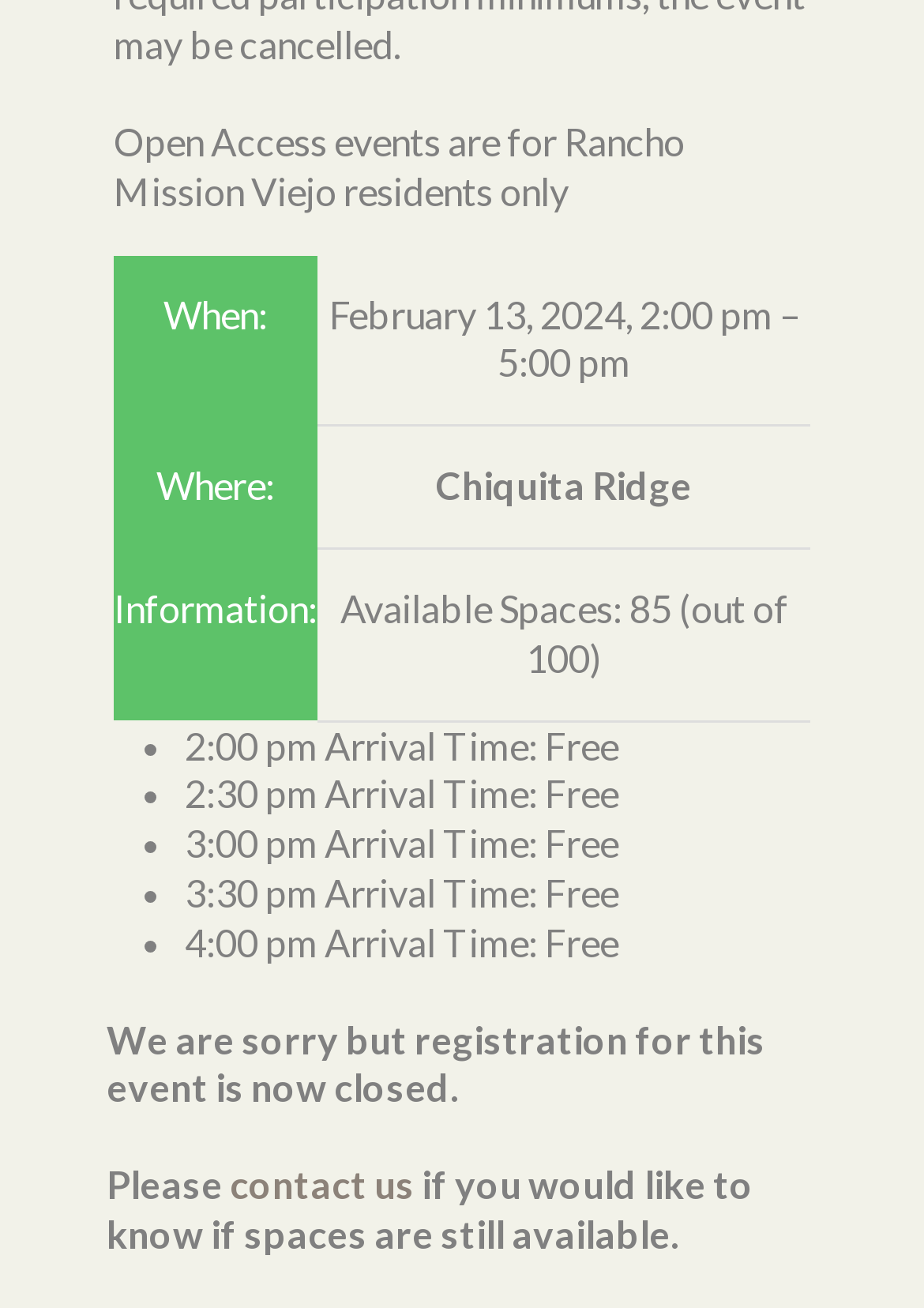Where is the event located?
Please elaborate on the answer to the question with detailed information.

I found the event location by looking at the table on the webpage, specifically the second row where it says 'Where:' and the corresponding gridcell that contains the location information.